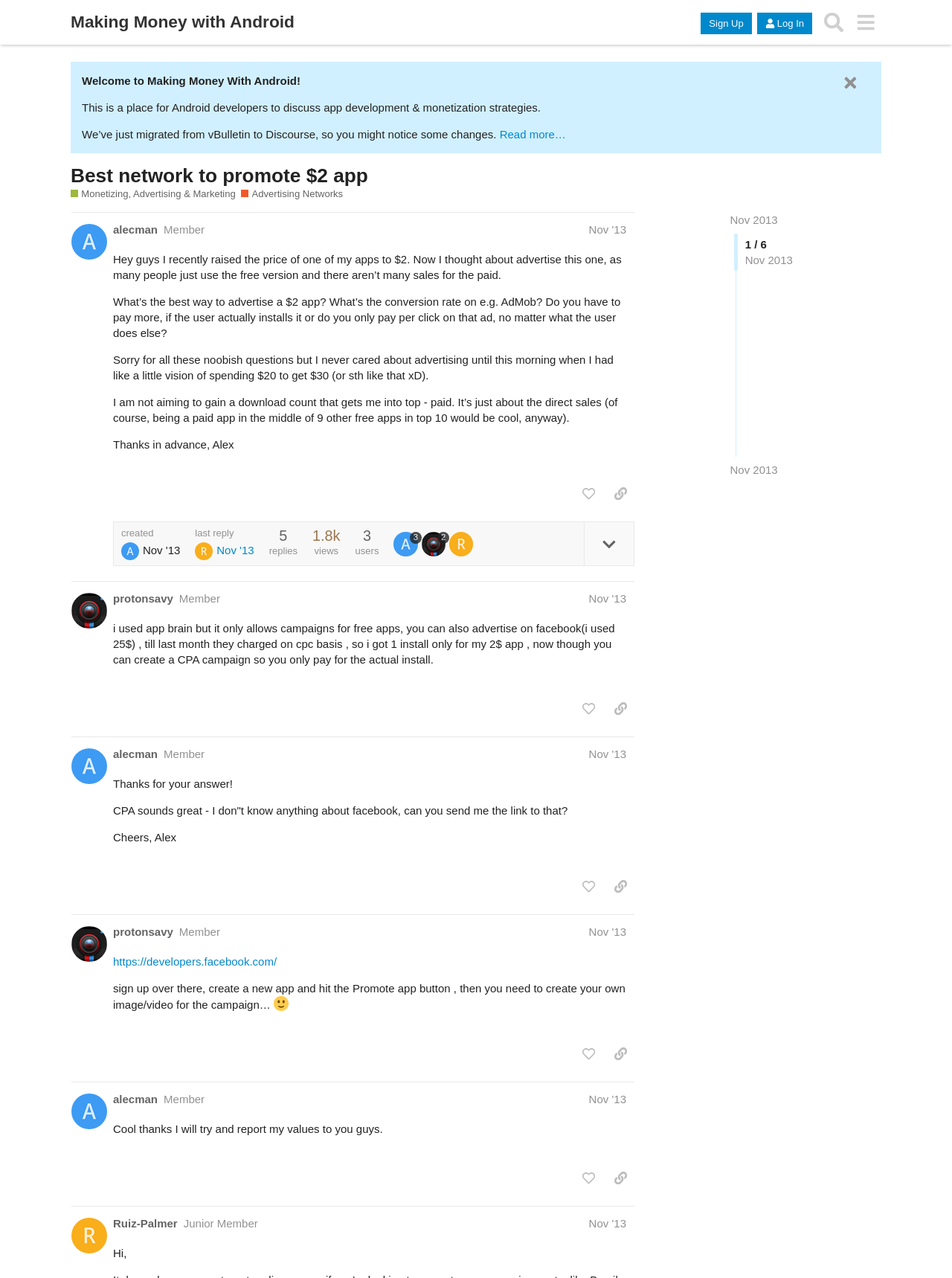Given the element description Making Money with Android, specify the bounding box coordinates of the corresponding UI element in the format (top-left x, top-left y, bottom-right x, bottom-right y). All values must be between 0 and 1.

[0.074, 0.008, 0.309, 0.027]